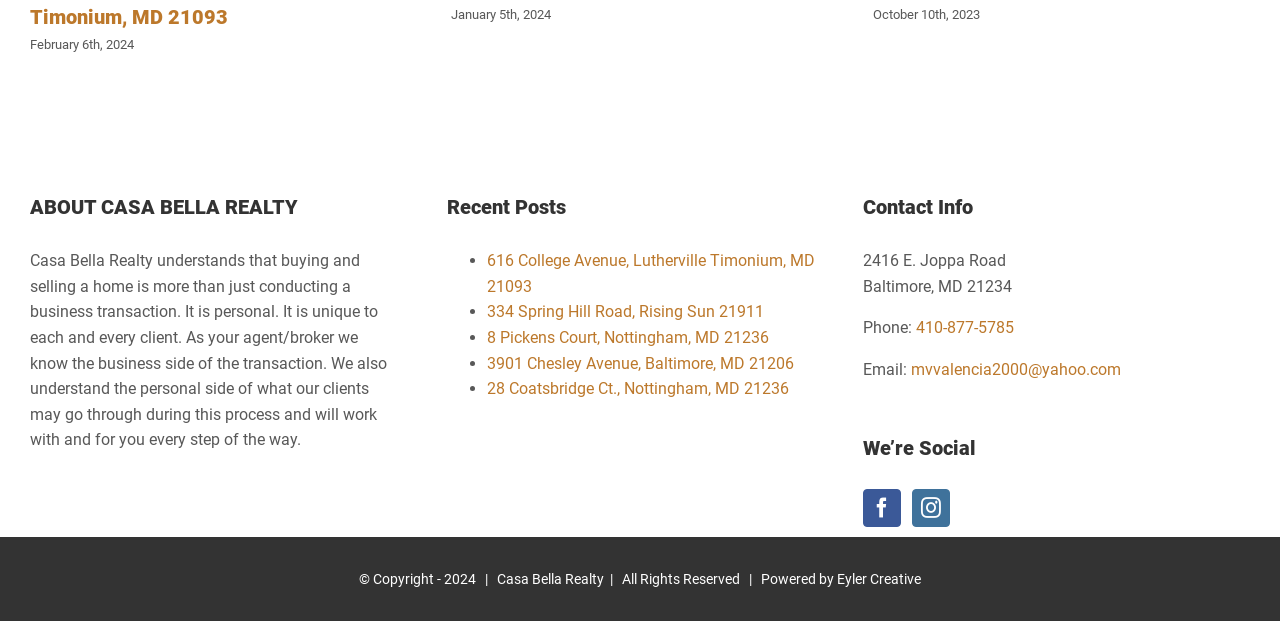Predict the bounding box of the UI element based on this description: "aria-label="Facebook"".

[0.674, 0.788, 0.704, 0.849]